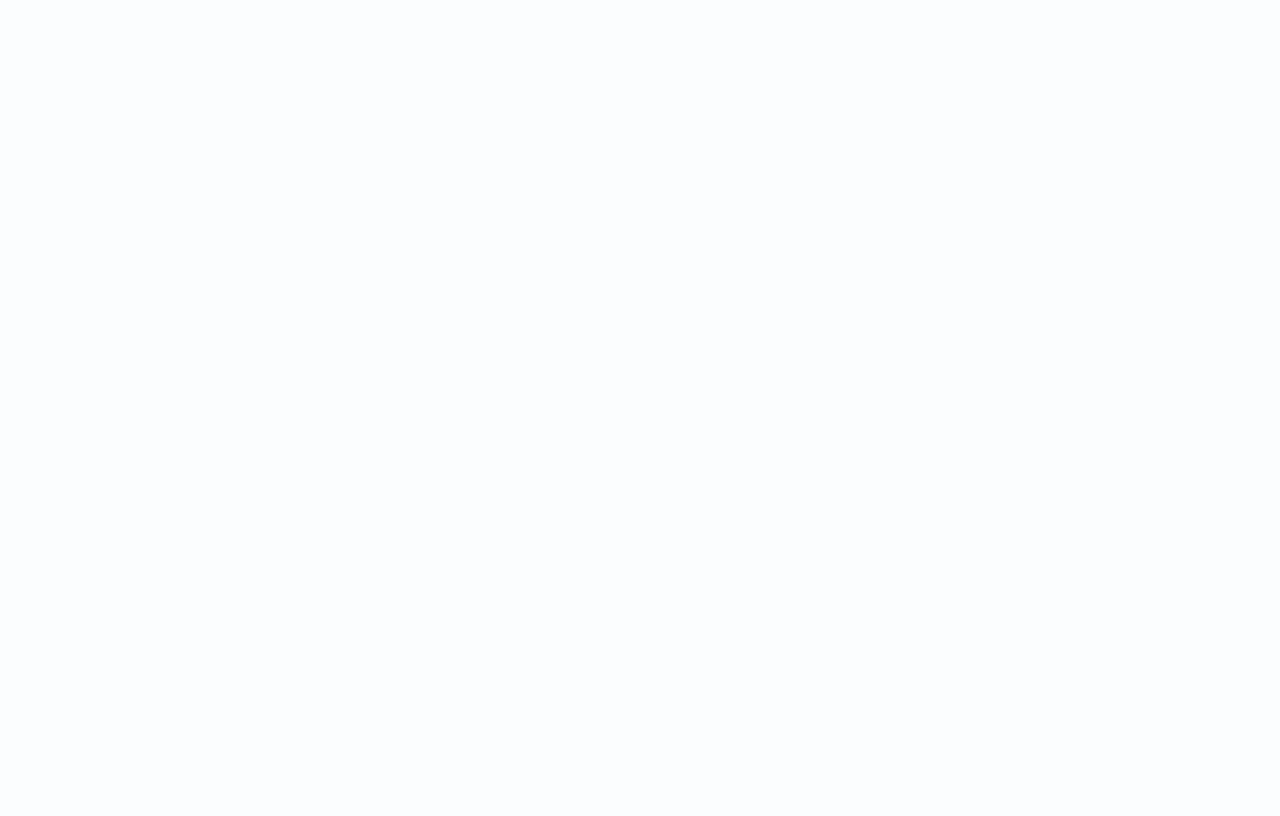Respond to the following question with a brief word or phrase:
How many sections are in the footer navigation?

3